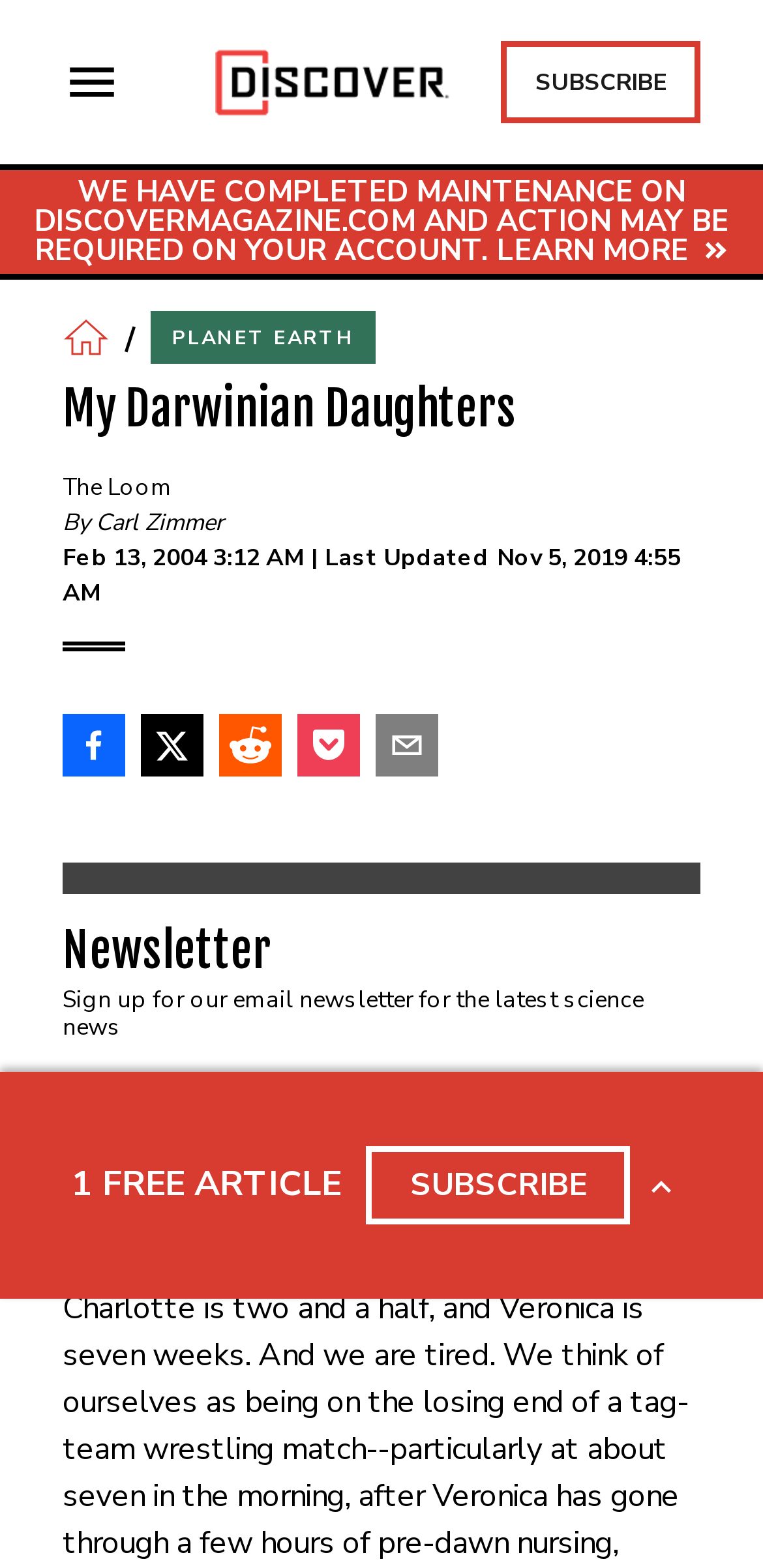Please identify the coordinates of the bounding box that should be clicked to fulfill this instruction: "Read the article 'My Darwinian Daughters'".

[0.082, 0.242, 0.918, 0.279]